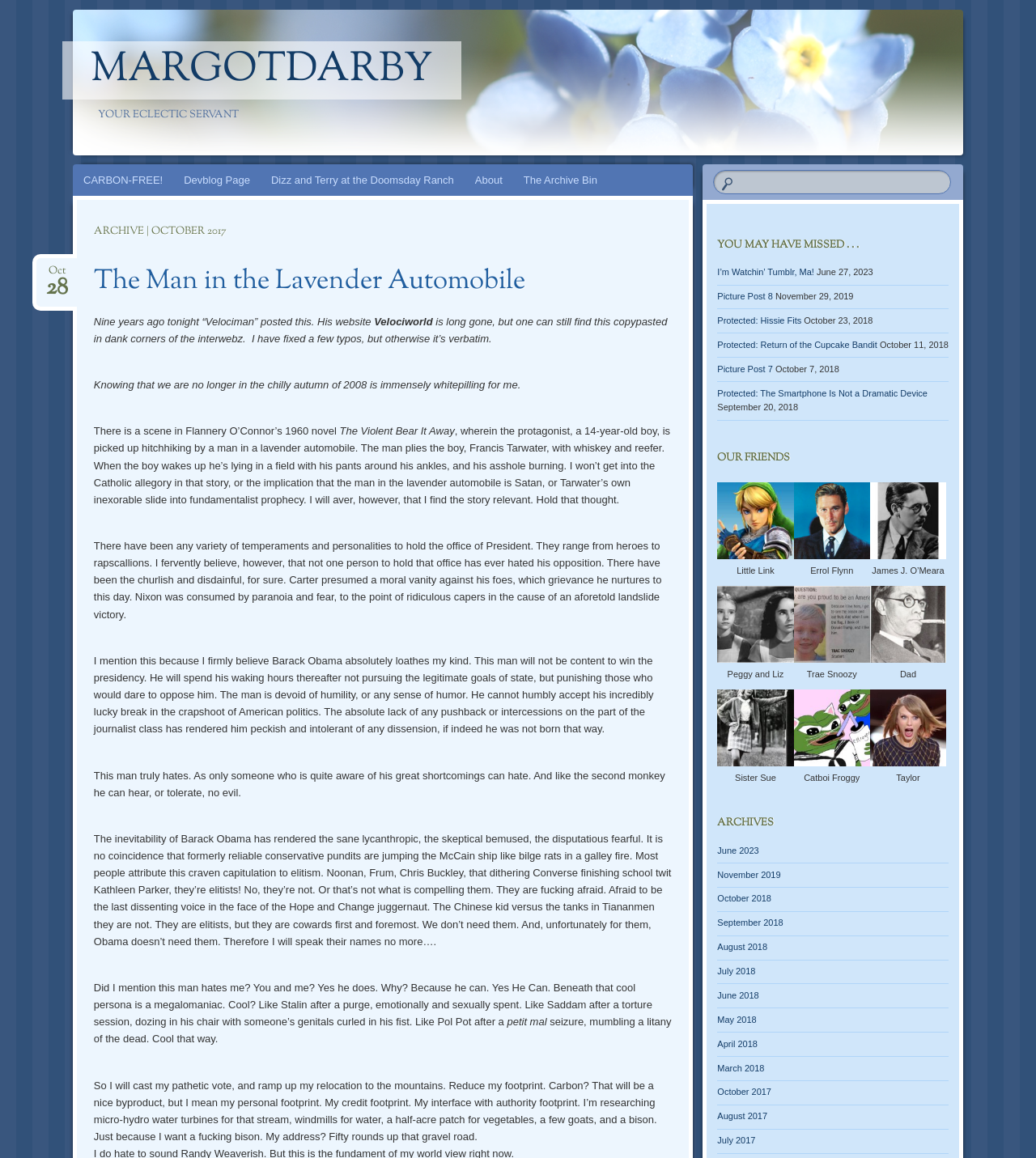Can you identify the bounding box coordinates of the clickable region needed to carry out this instruction: 'click the 'MARGOTDARBY' link'? The coordinates should be four float numbers within the range of 0 to 1, stated as [left, top, right, bottom].

[0.06, 0.035, 0.445, 0.086]